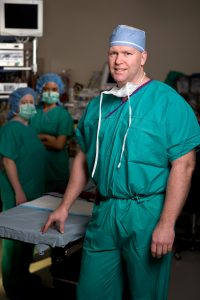What type of surgeon is Dr. Jeffrey Carlson?
Please give a detailed answer to the question using the information shown in the image.

According to the image, Dr. Jeffrey Carlson is an experienced orthopedic surgeon, which means he specializes in surgical procedures related to the musculoskeletal system, including the spine.